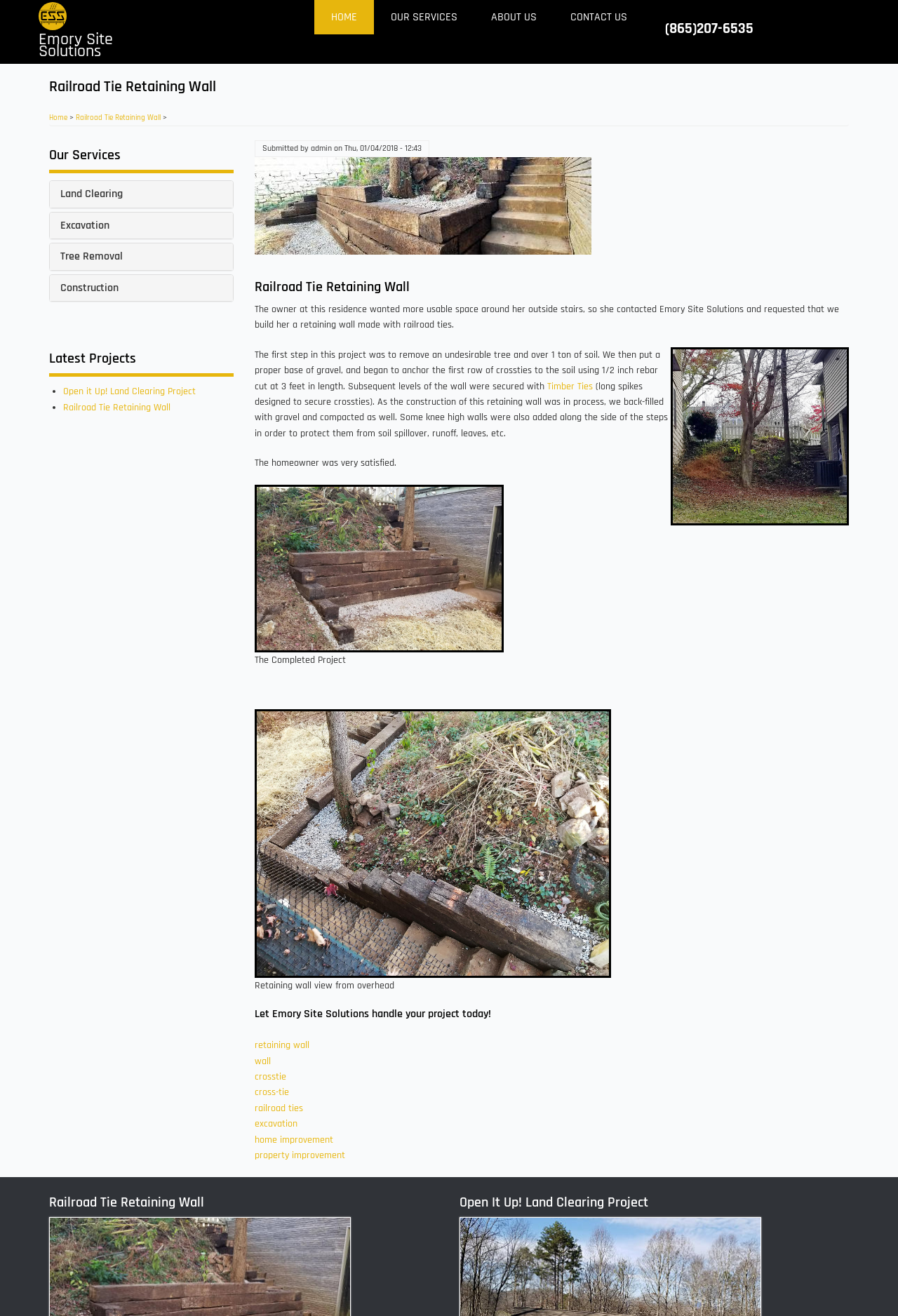What is the first step in the project described on the webpage?
Look at the screenshot and give a one-word or phrase answer.

Remove an undesirable tree and over 1 ton of soil